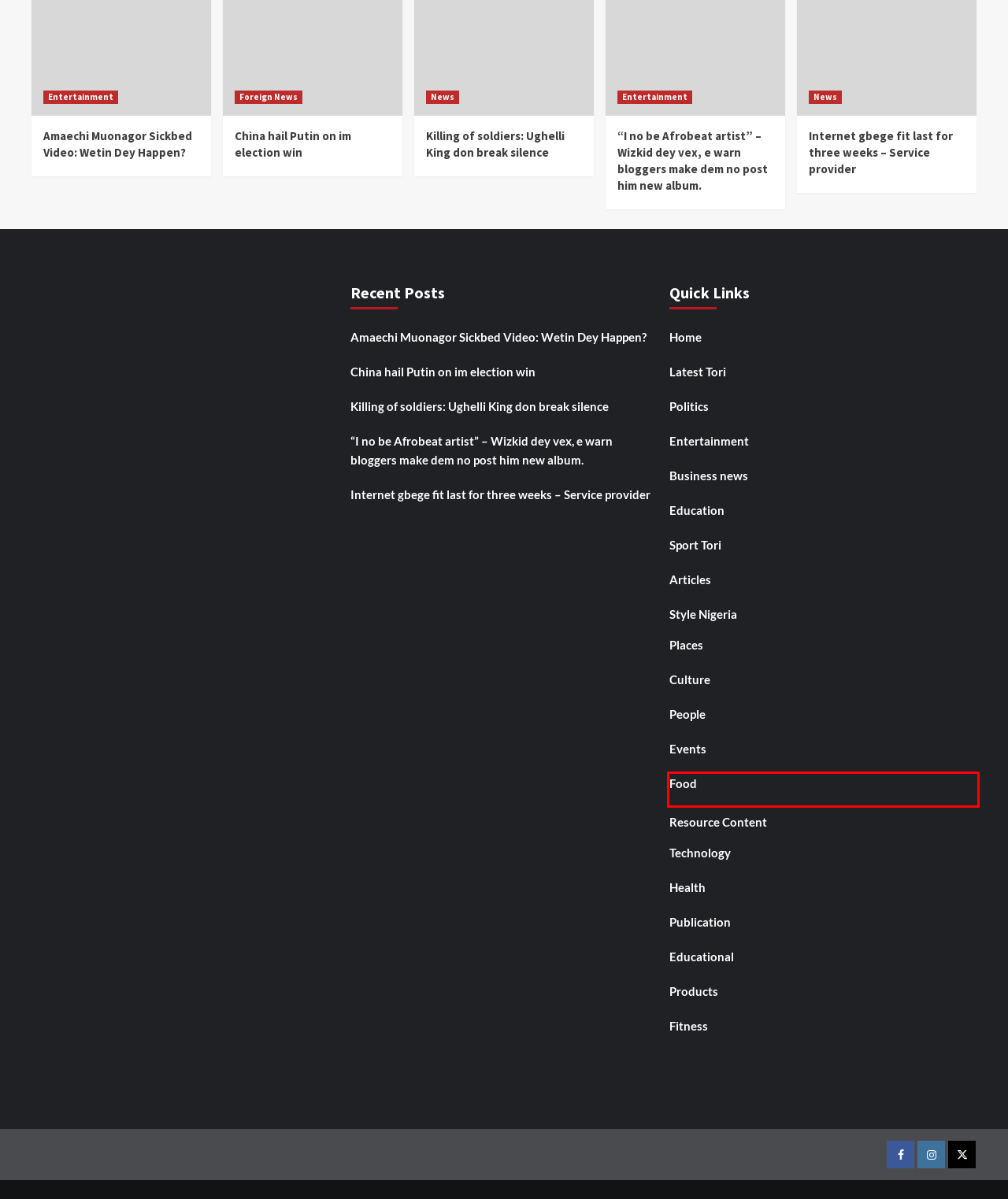You have been given a screenshot of a webpage with a red bounding box around a UI element. Select the most appropriate webpage description for the new webpage that appears after clicking the element within the red bounding box. The choices are:
A. Publication – Kontrinews
B. Health – Kontrinews
C. Fitness – Kontrinews
D. Technology – Kontrinews
E. Products – Kontrinews
F. Food – Kontrinews
G. Places – Kontrinews
H. Events – Kontrinews

F